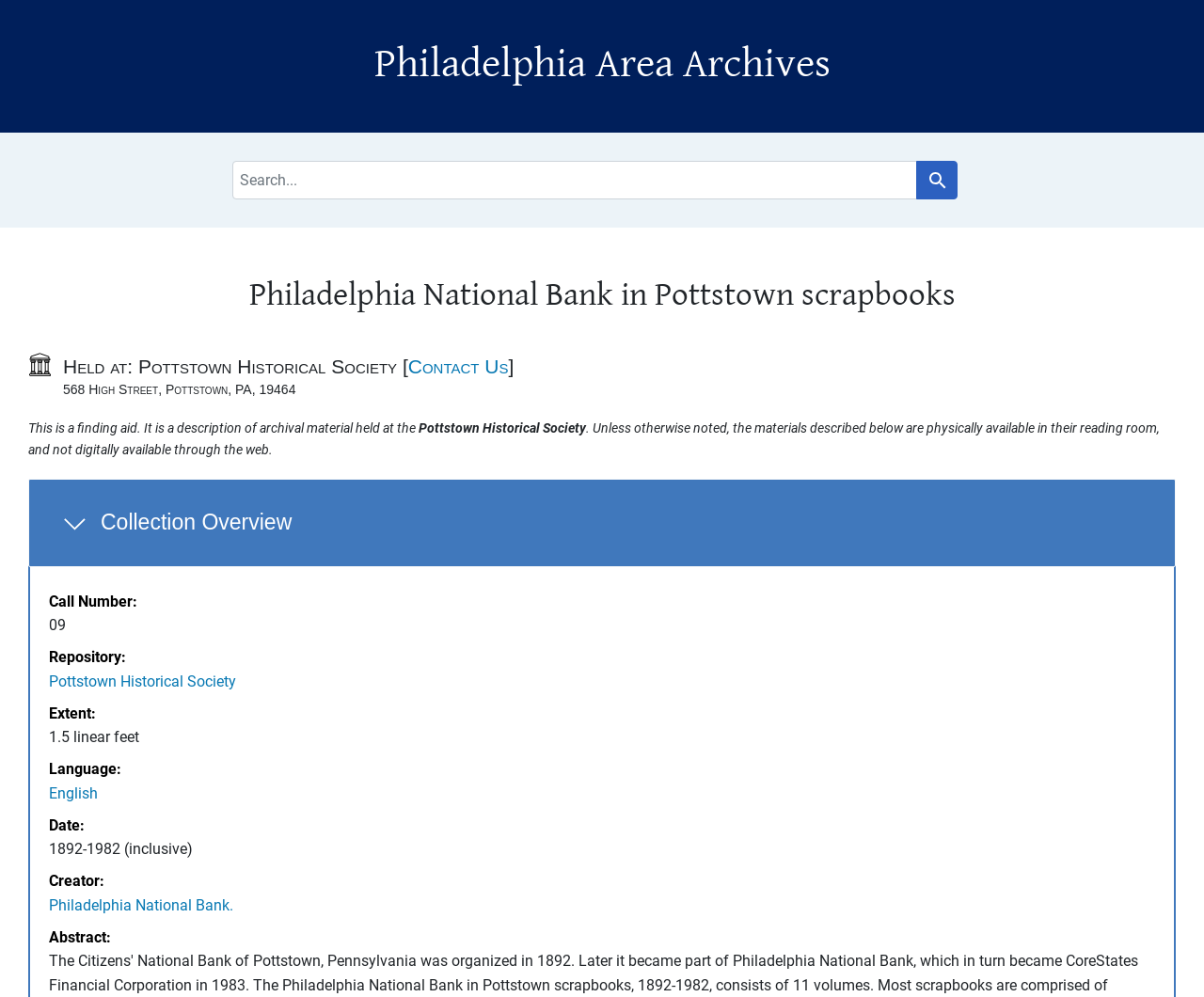From the screenshot, find the bounding box of the UI element matching this description: "Contact Us". Supply the bounding box coordinates in the form [left, top, right, bottom], each a float between 0 and 1.

[0.339, 0.357, 0.422, 0.378]